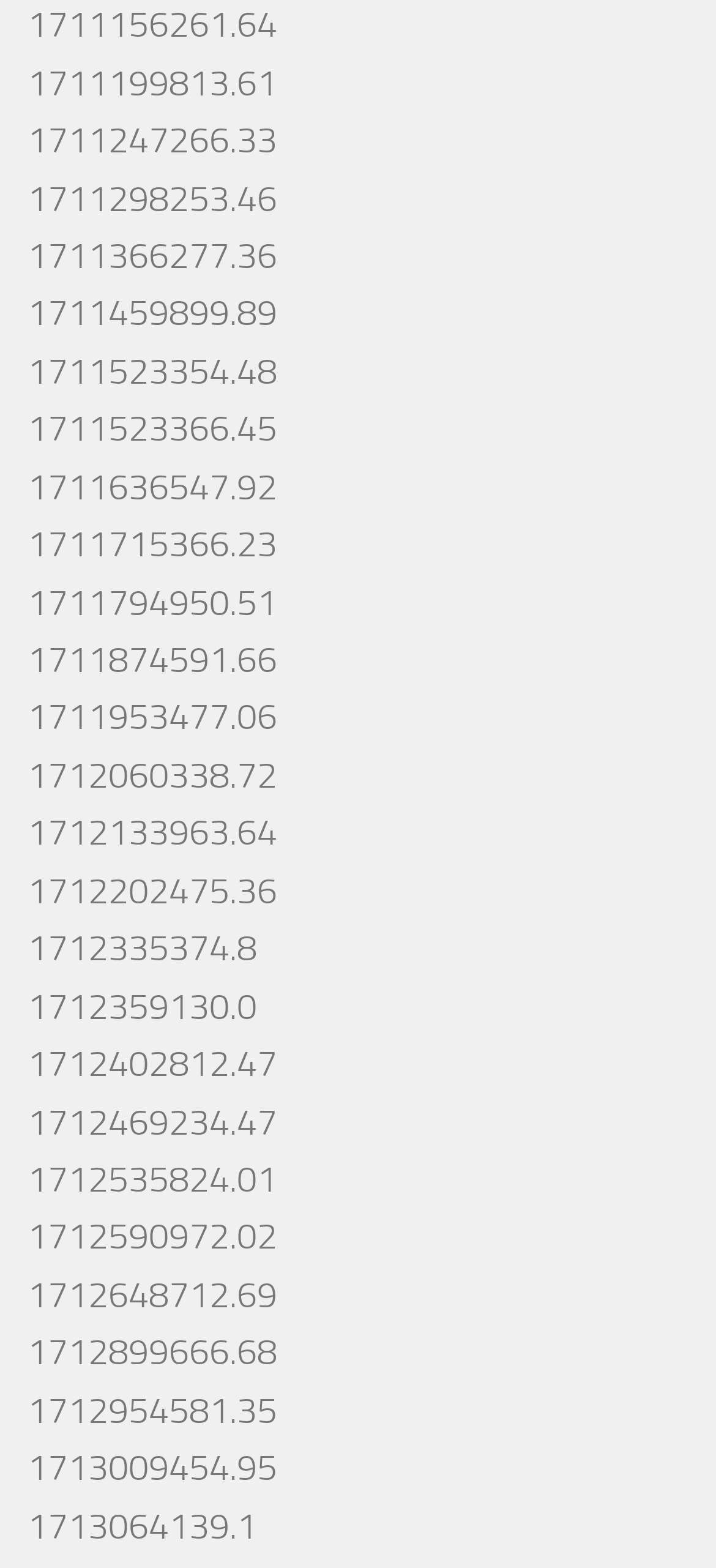Are there any other elements on the webpage besides links?
Relying on the image, give a concise answer in one word or a brief phrase.

No